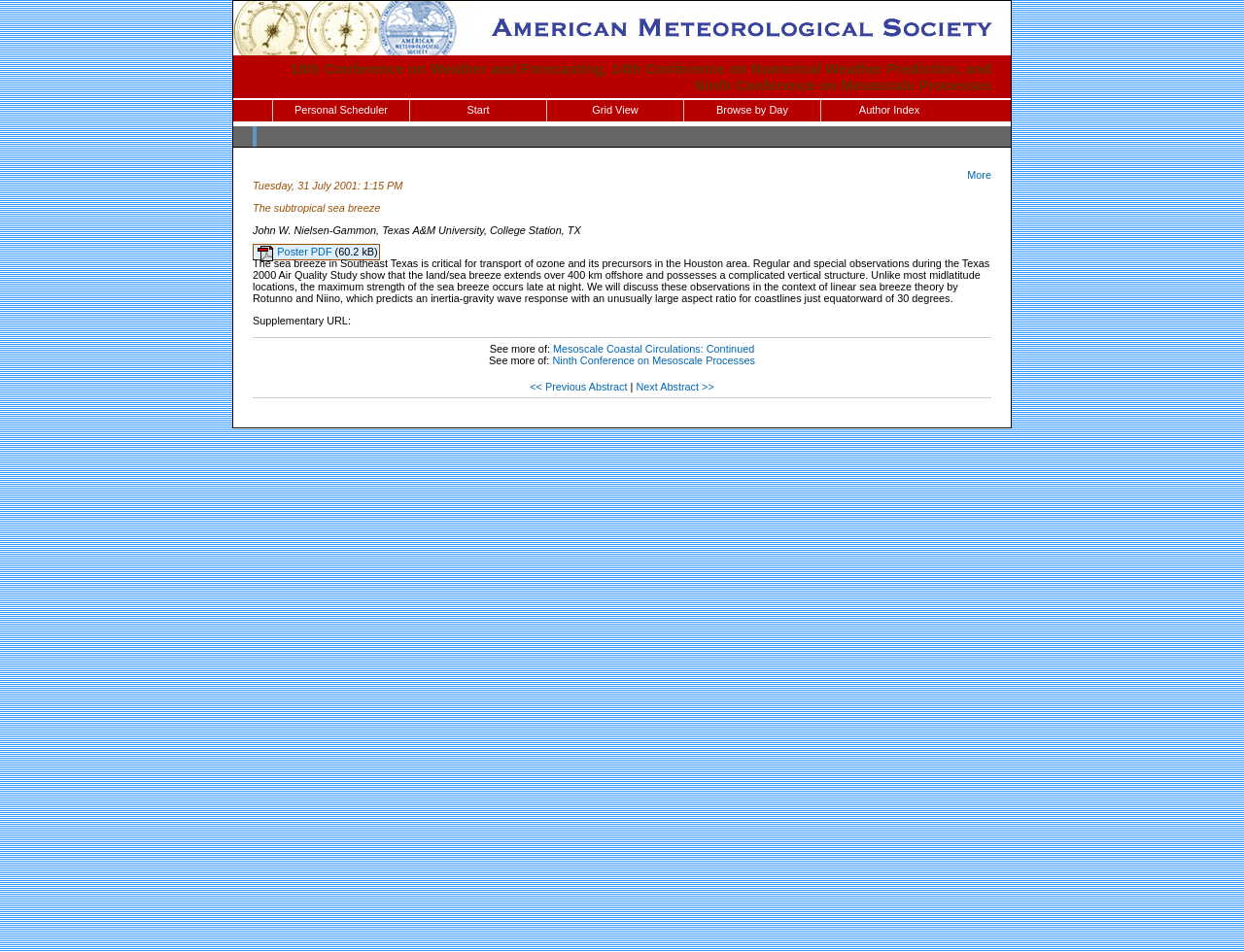What is the topic of the abstract?
Please provide a single word or phrase answer based on the image.

The subtropical sea breeze